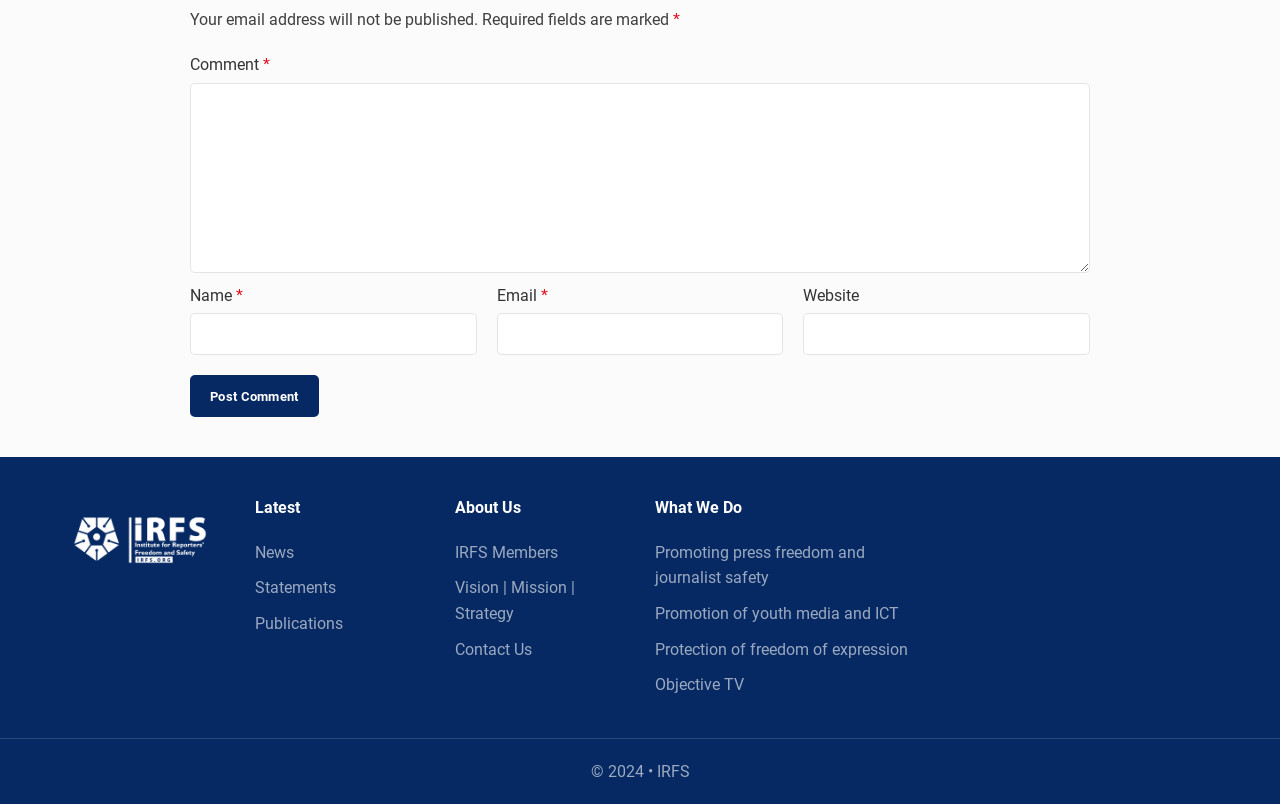Please answer the following query using a single word or phrase: 
What is the label of the first textbox?

Name